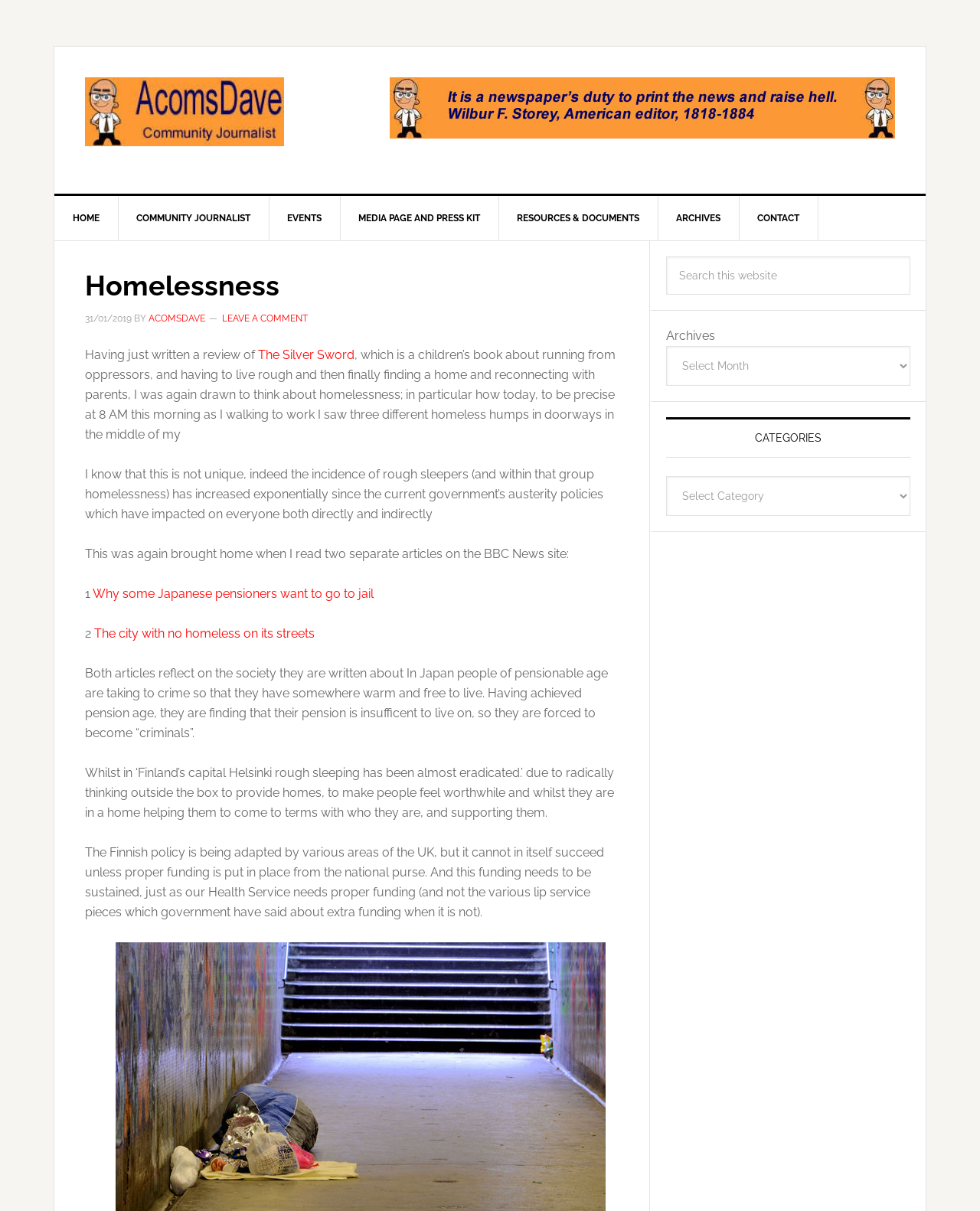Please determine the bounding box coordinates of the section I need to click to accomplish this instruction: "Click on the HOME link".

[0.055, 0.162, 0.121, 0.198]